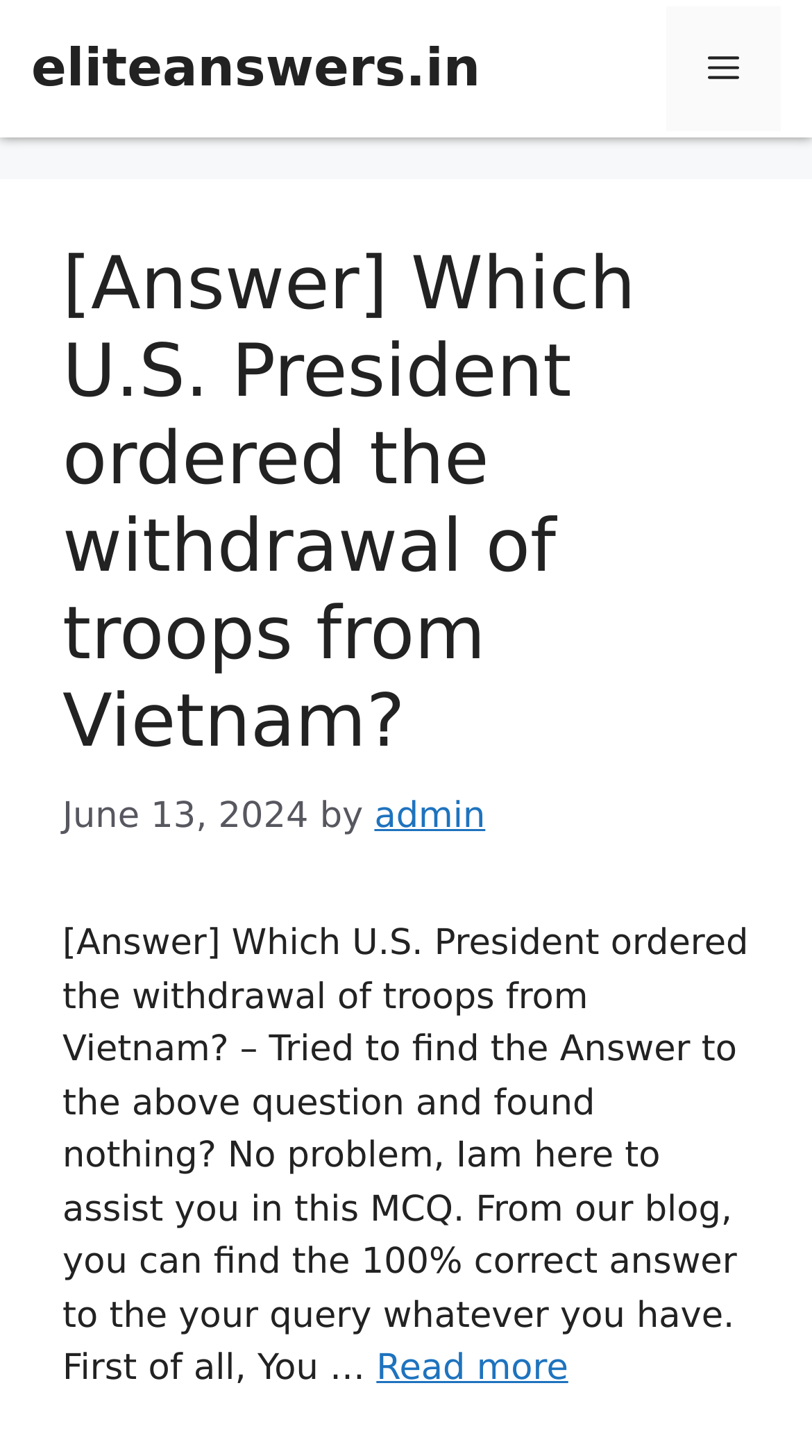Who wrote the main article?
Analyze the screenshot and provide a detailed answer to the question.

The author of the main article can be found by reading the link element next to the 'by' text, which is 'admin'.